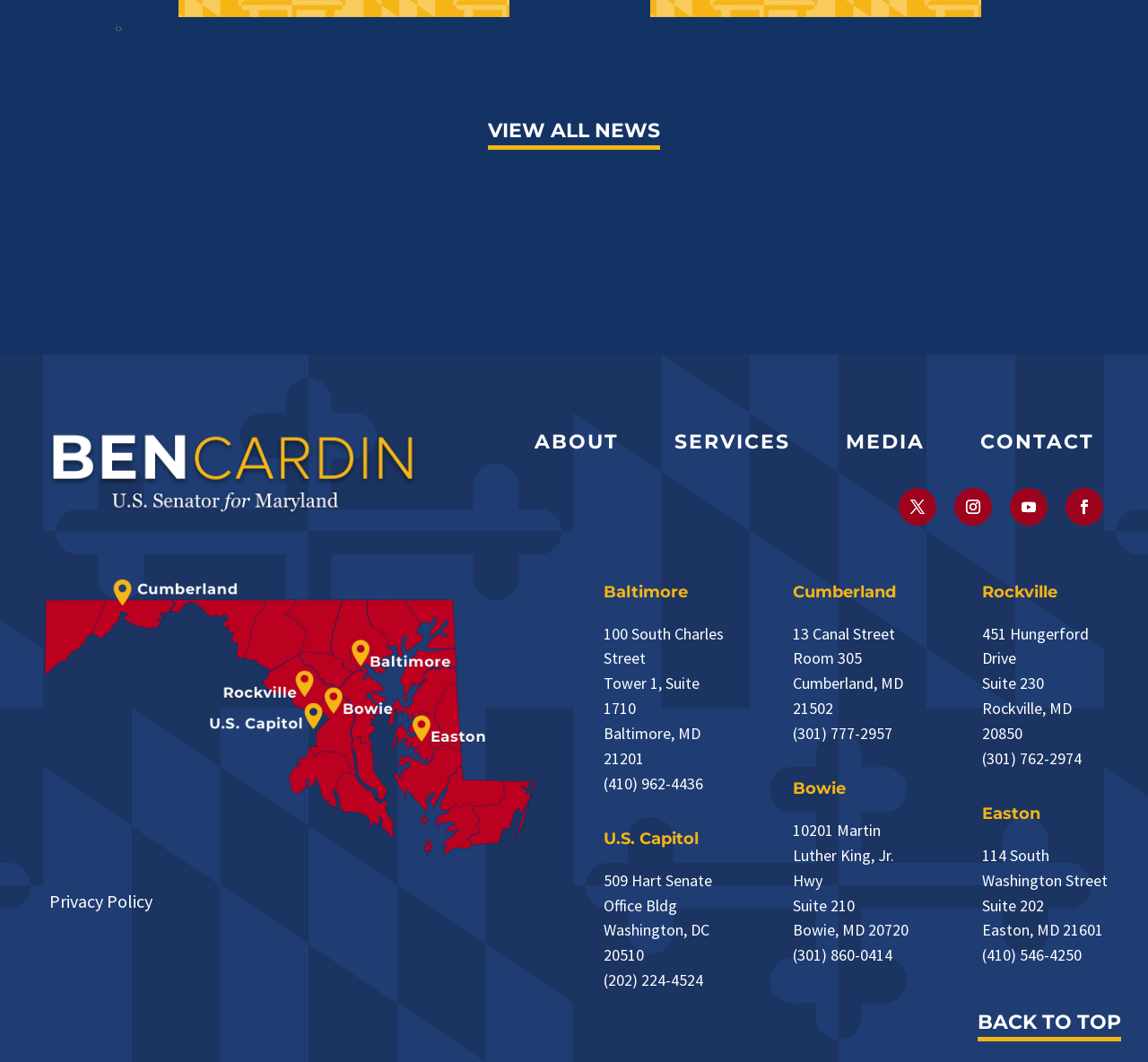Please identify the bounding box coordinates of where to click in order to follow the instruction: "View all news".

[0.425, 0.107, 0.575, 0.138]